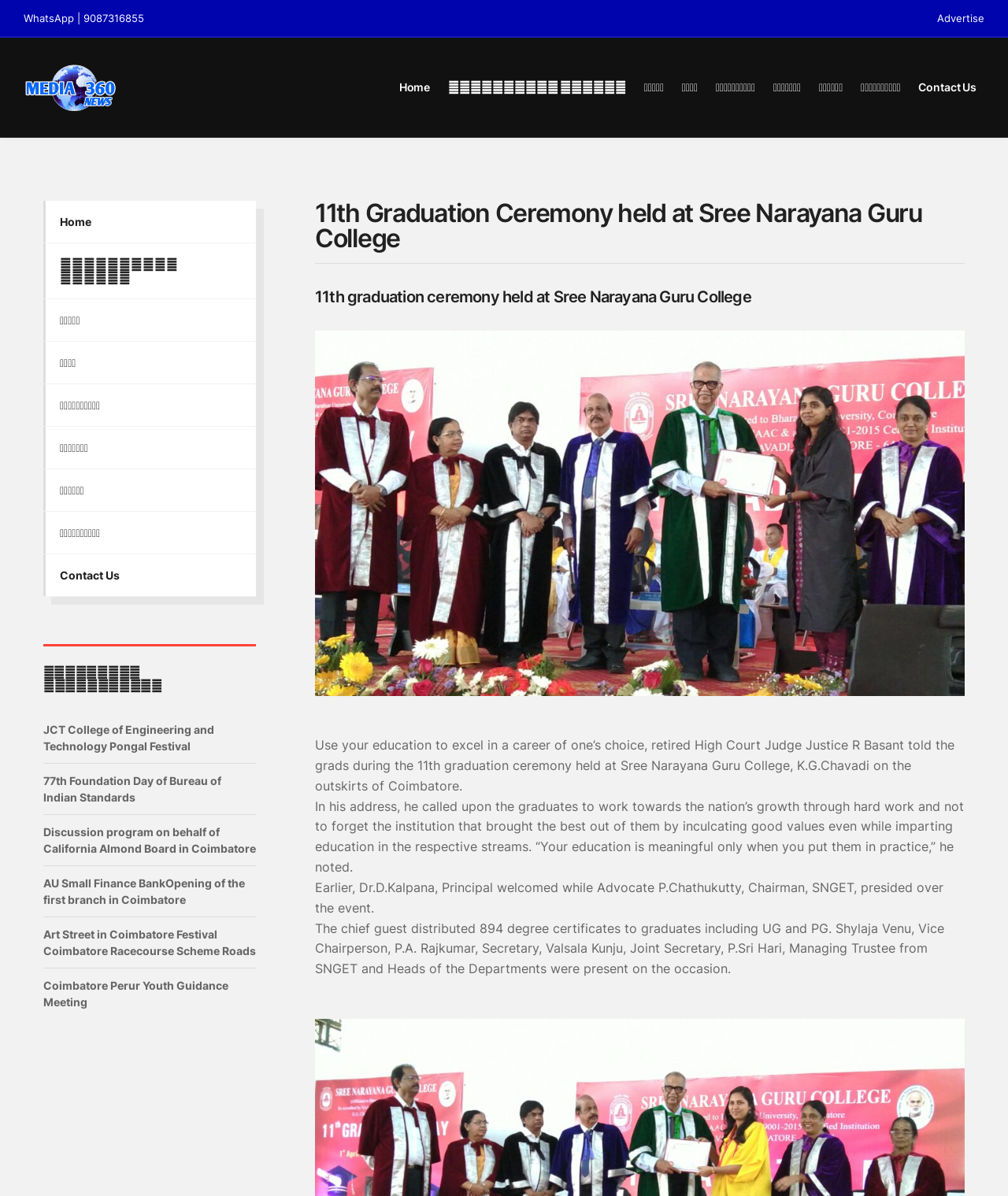Using floating point numbers between 0 and 1, provide the bounding box coordinates in the format (top-left x, top-left y, bottom-right x, bottom-right y). Locate the UI element described here: Contact Us

[0.911, 0.061, 0.969, 0.085]